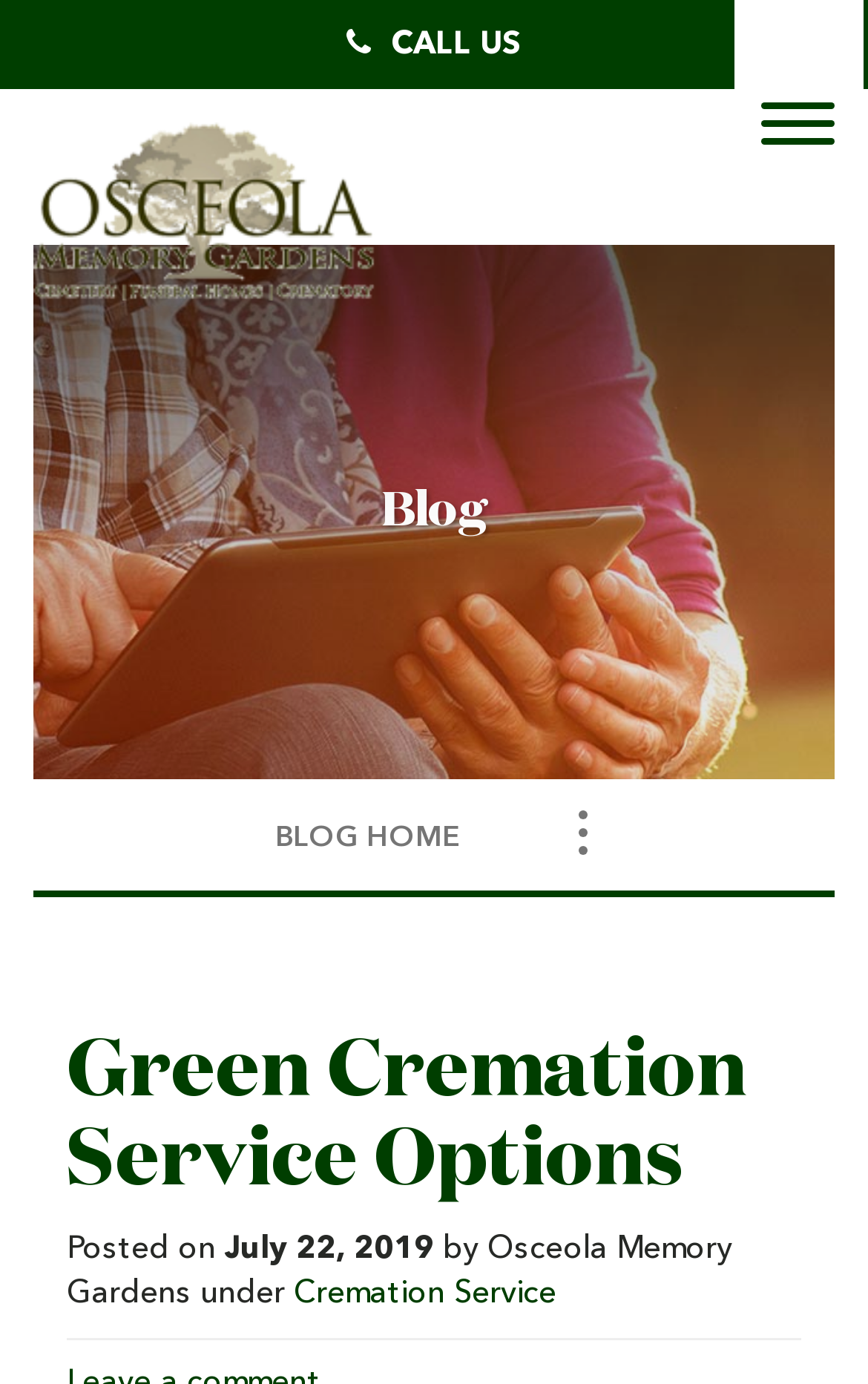Identify the bounding box coordinates necessary to click and complete the given instruction: "Read the blog".

[0.09, 0.352, 0.91, 0.388]